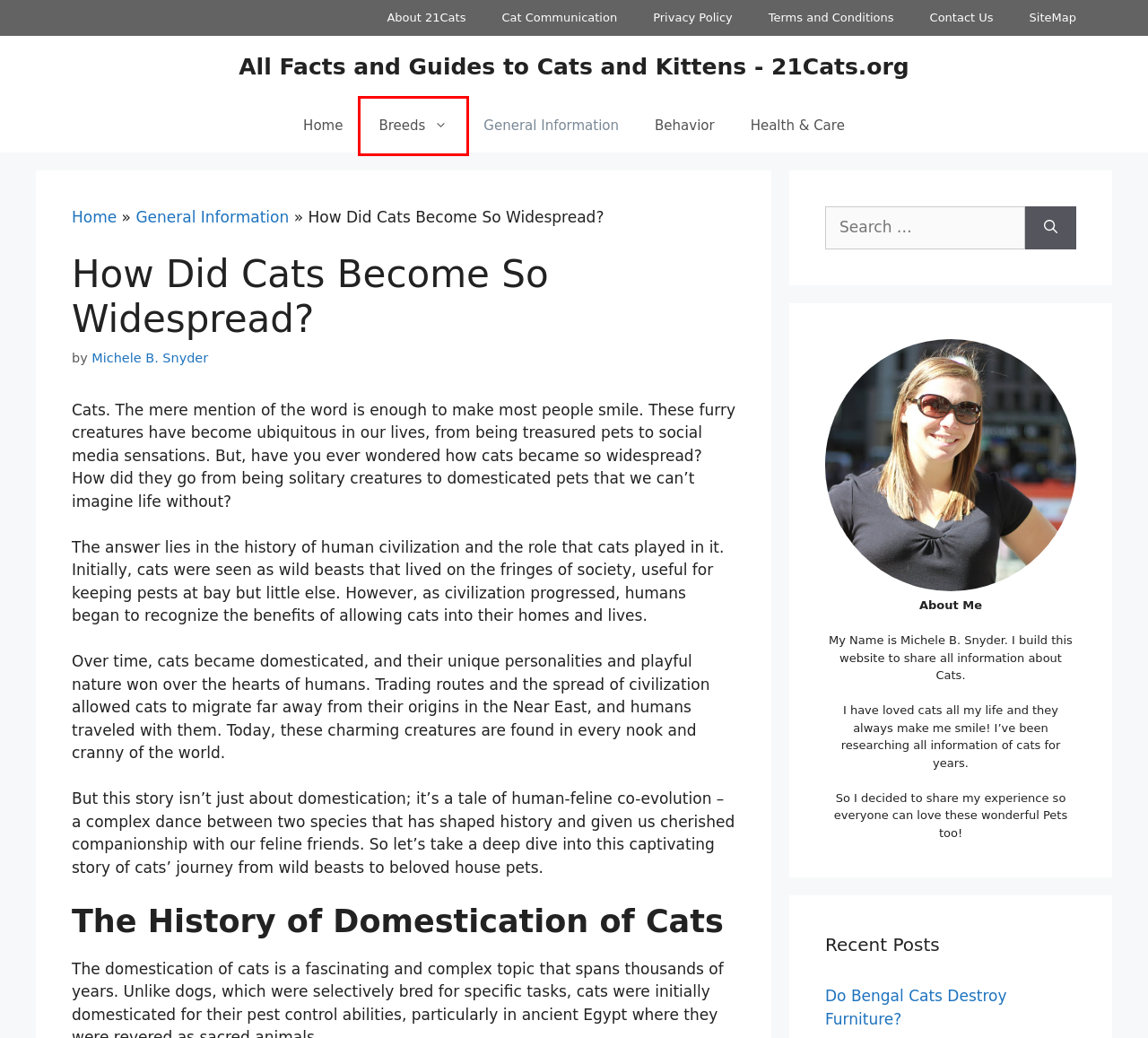You are looking at a webpage screenshot with a red bounding box around an element. Pick the description that best matches the new webpage after interacting with the element in the red bounding box. The possible descriptions are:
A. All Facts and Guides to Cats and Kittens - 21Cats.org
B. Terms and Conditions - 21Cats.org
C. General Information - 21Cats.org
D. Breeds - 21Cats.org
E. Behavior - 21Cats.org
F. Health & Care - 21Cats.org
G. Michele B. Snyder - 21Cats.org
H. Cat Communication: How to Understand Cat Language and Signals - 21Cats.org

D